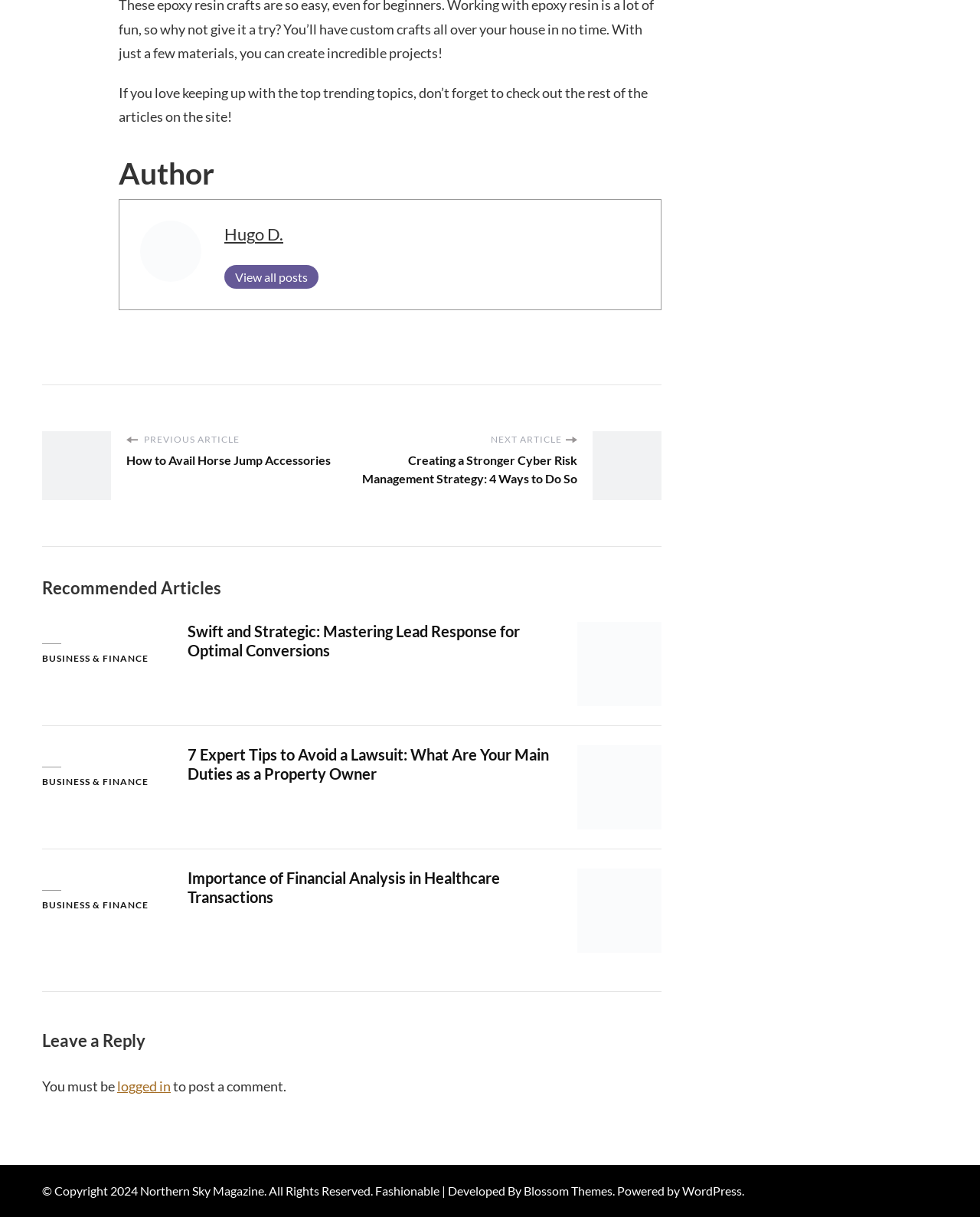Can you provide the bounding box coordinates for the element that should be clicked to implement the instruction: "Read next article"?

[0.359, 0.355, 0.605, 0.411]